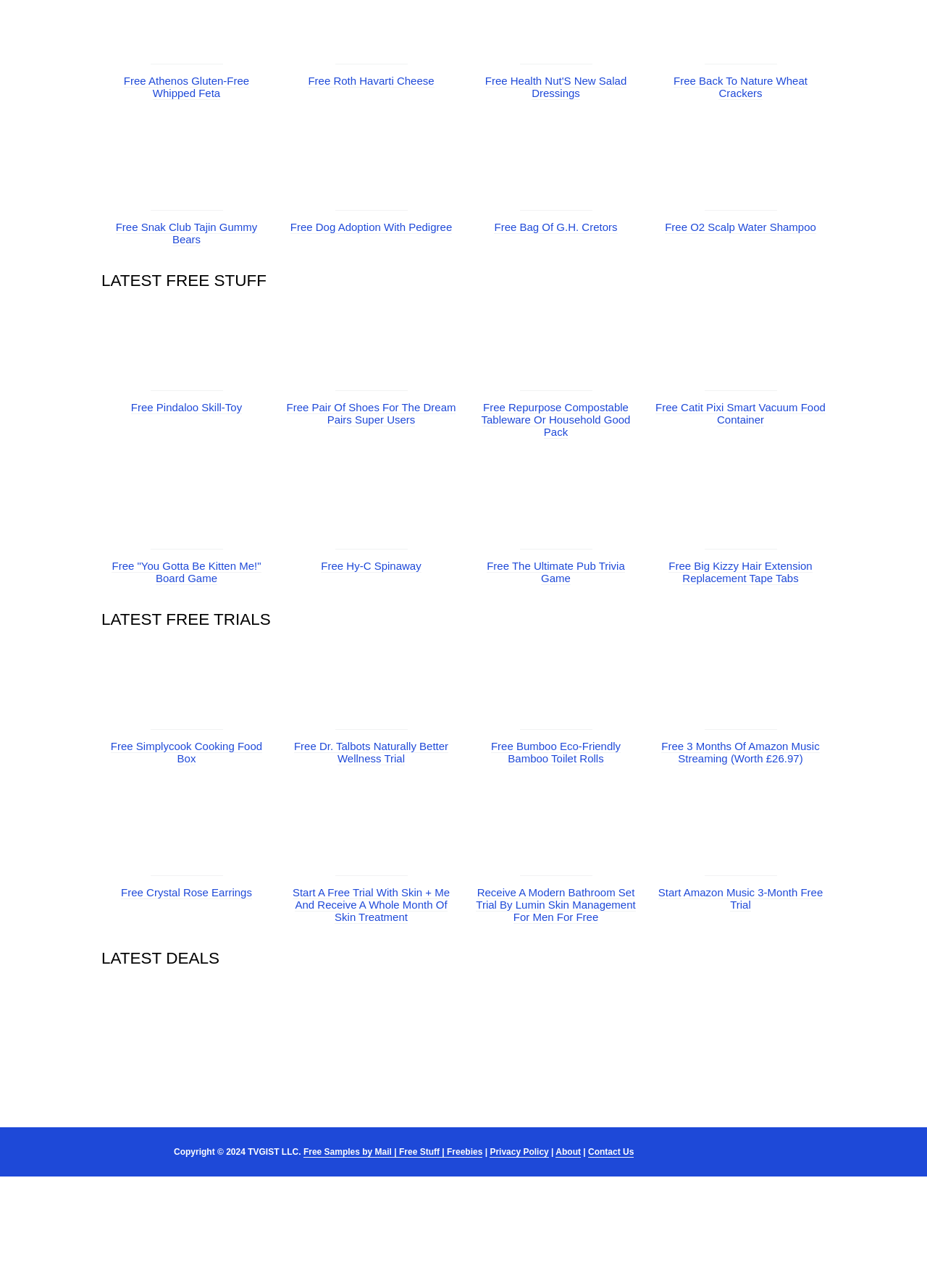What is the name of the company mentioned in the copyright information?
Respond to the question with a single word or phrase according to the image.

TVGIST LLC